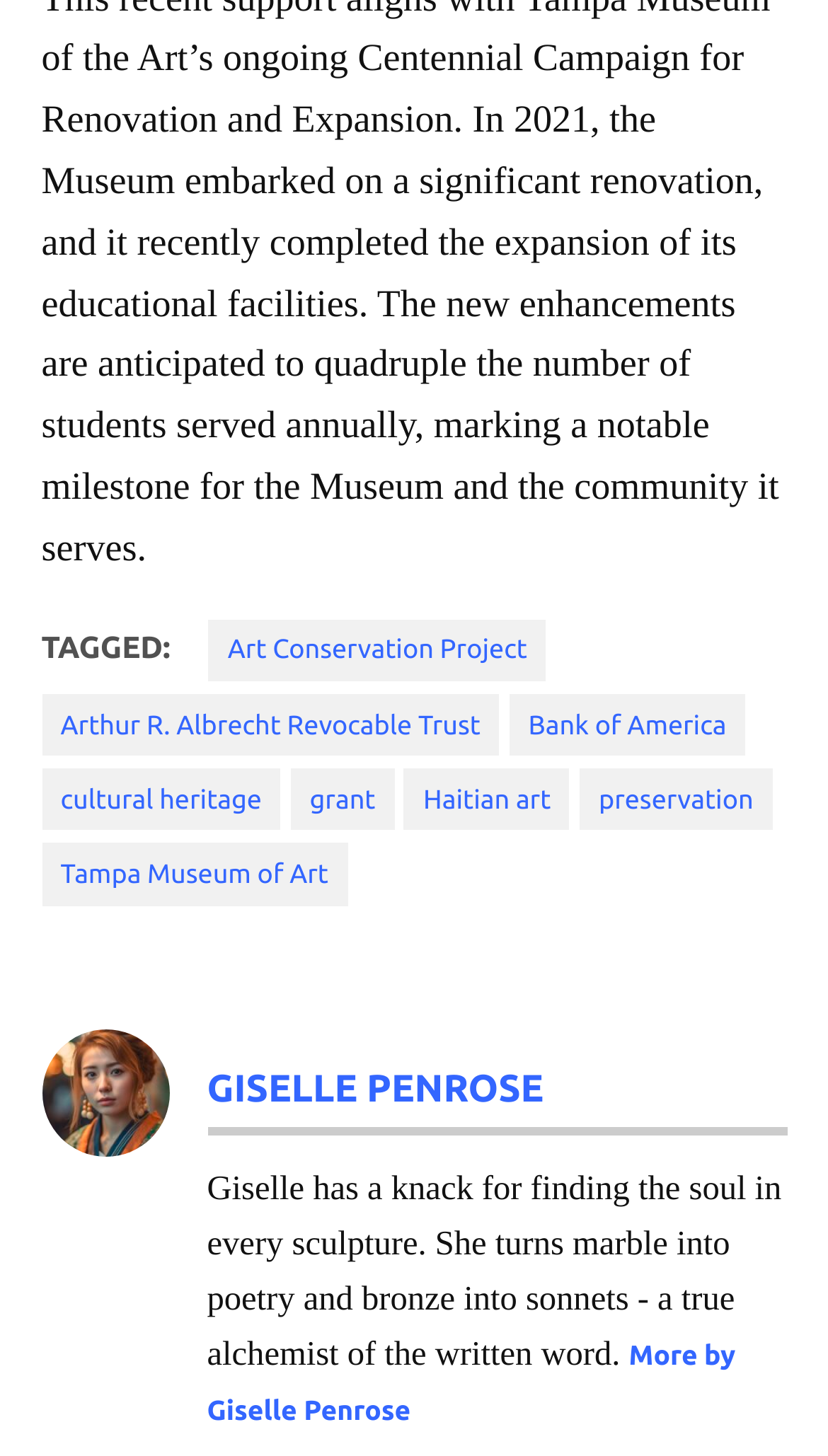For the following element description, predict the bounding box coordinates in the format (top-left x, top-left y, bottom-right x, bottom-right y). All values should be floating point numbers between 0 and 1. Description: Haitian art

[0.488, 0.528, 0.688, 0.571]